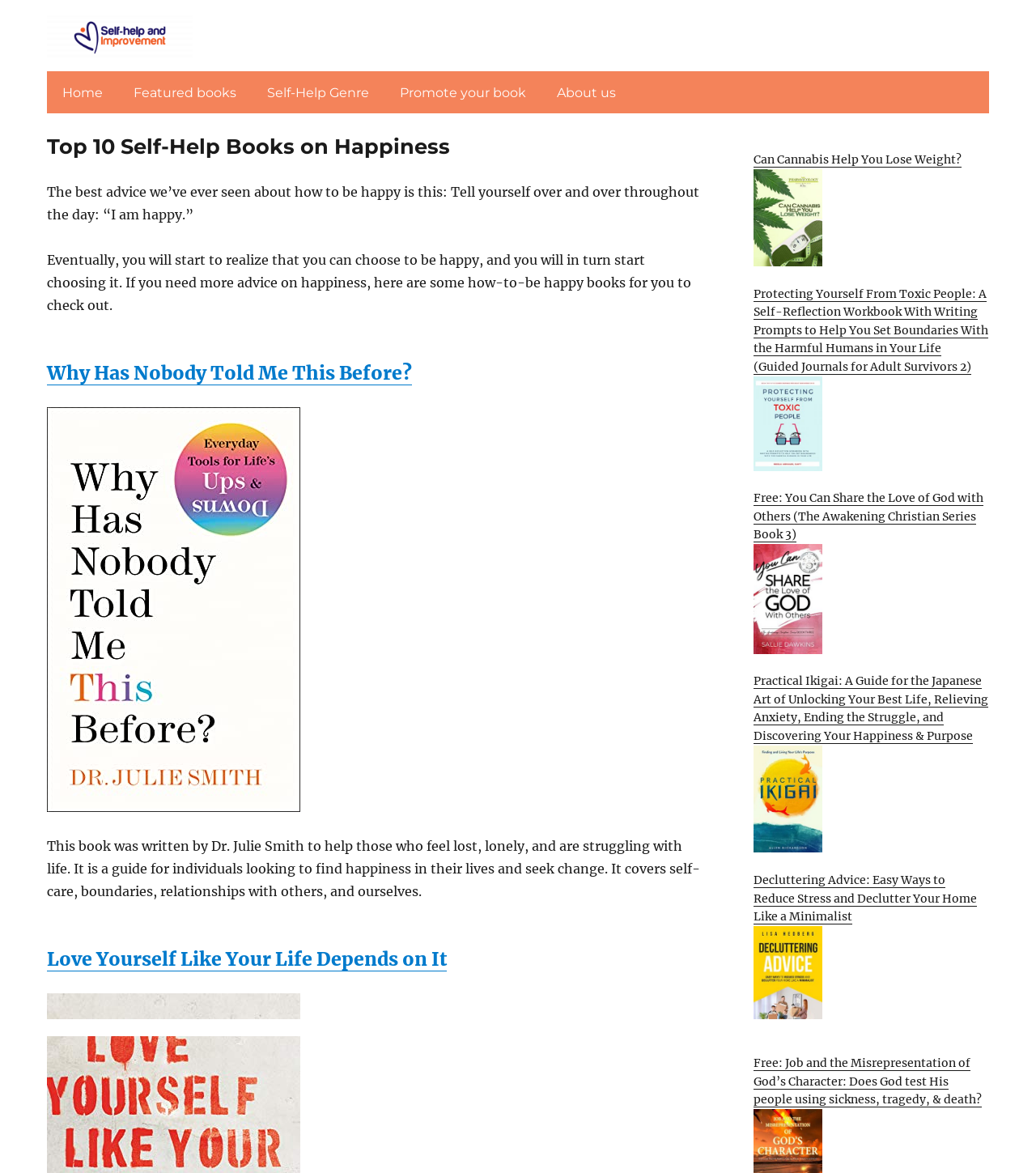Determine the bounding box coordinates for the region that must be clicked to execute the following instruction: "Click on the 'Self-help and Improvement' link".

[0.045, 0.007, 0.21, 0.057]